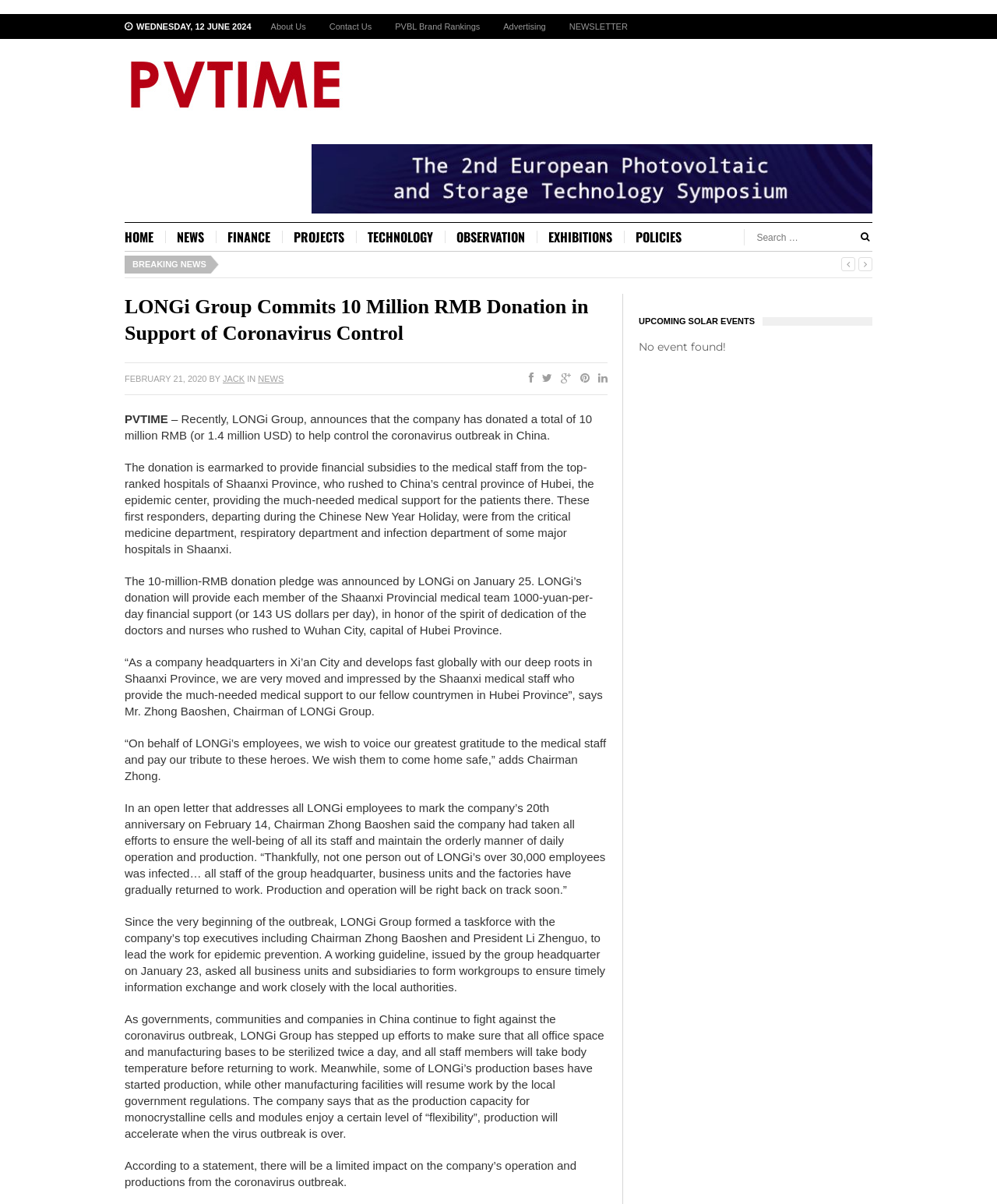Determine the bounding box coordinates of the clickable element to complete this instruction: "Click on the 'About Us' link". Provide the coordinates in the format of four float numbers between 0 and 1, [left, top, right, bottom].

[0.26, 0.012, 0.319, 0.032]